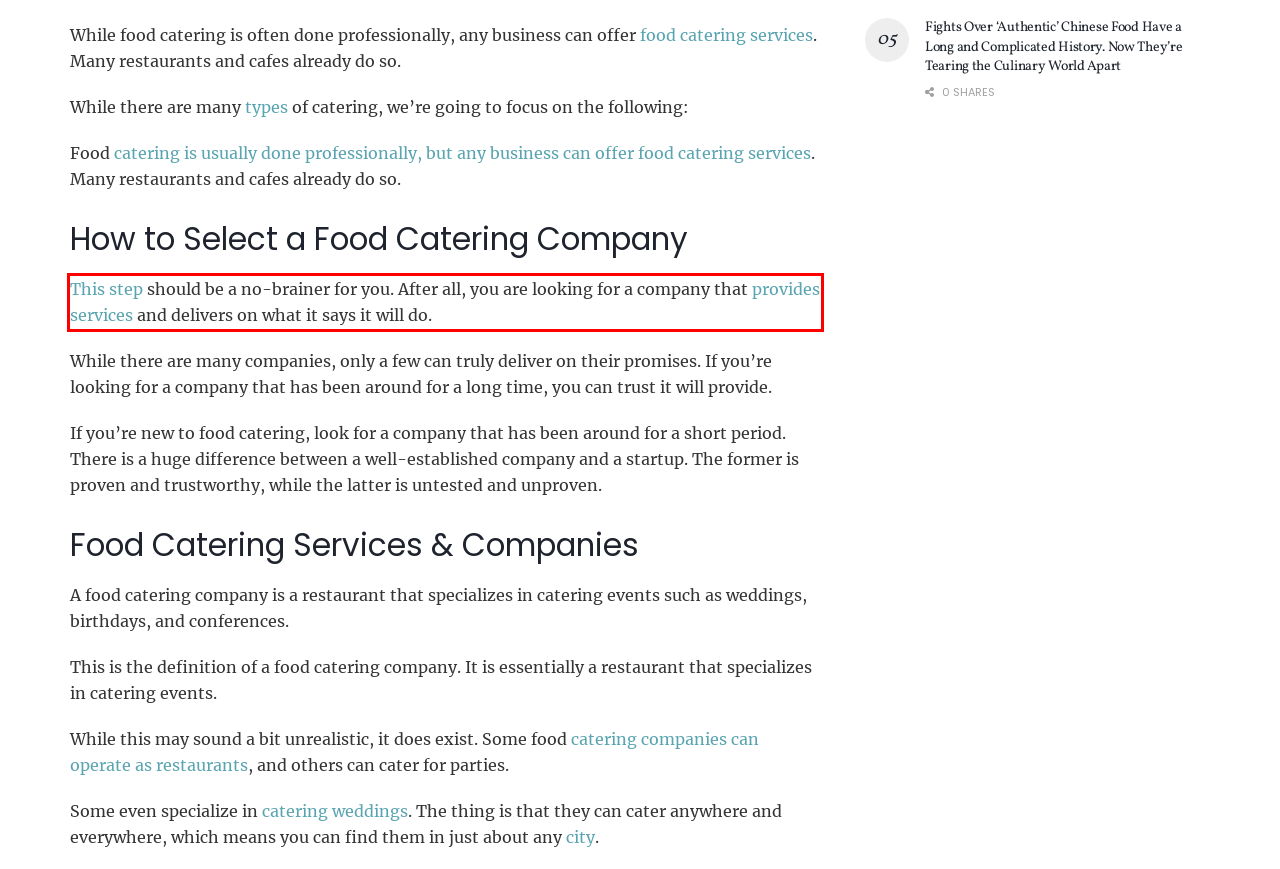Given a screenshot of a webpage, identify the red bounding box and perform OCR to recognize the text within that box.

This step should be a no-brainer for you. After all, you are looking for a company that provides services and delivers on what it says it will do.